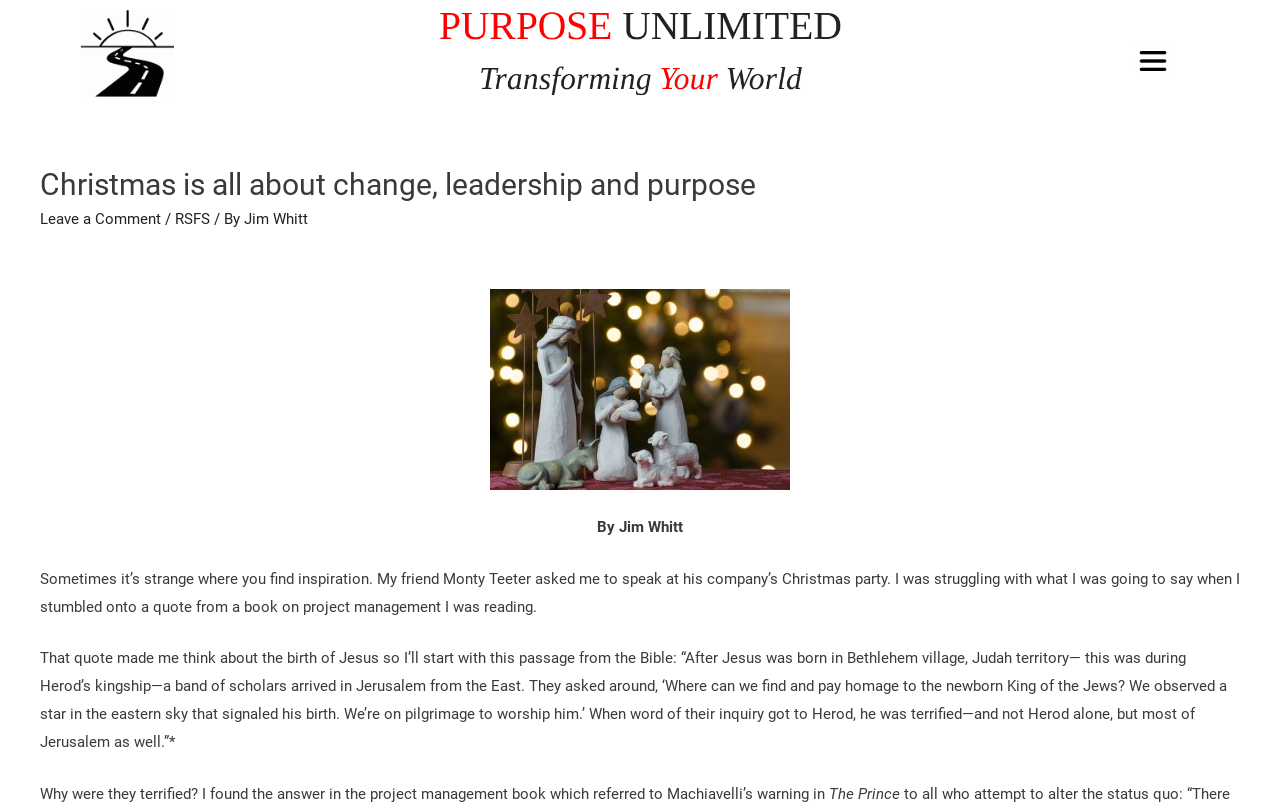Locate the primary heading on the webpage and return its text.

Christmas is all about change, leadership and purpose